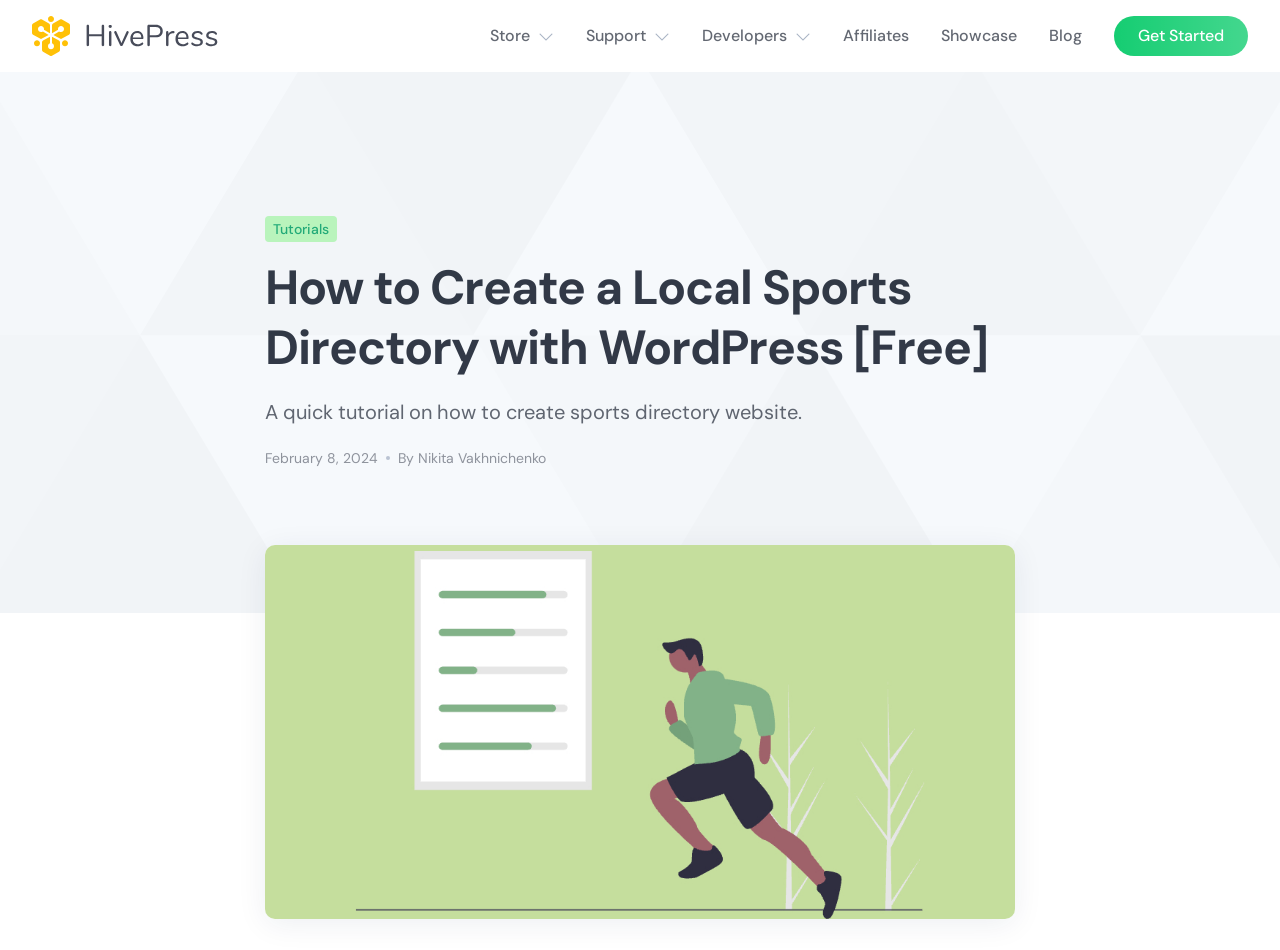What is the name of the plugin used in the tutorial?
Answer the question with just one word or phrase using the image.

HivePress